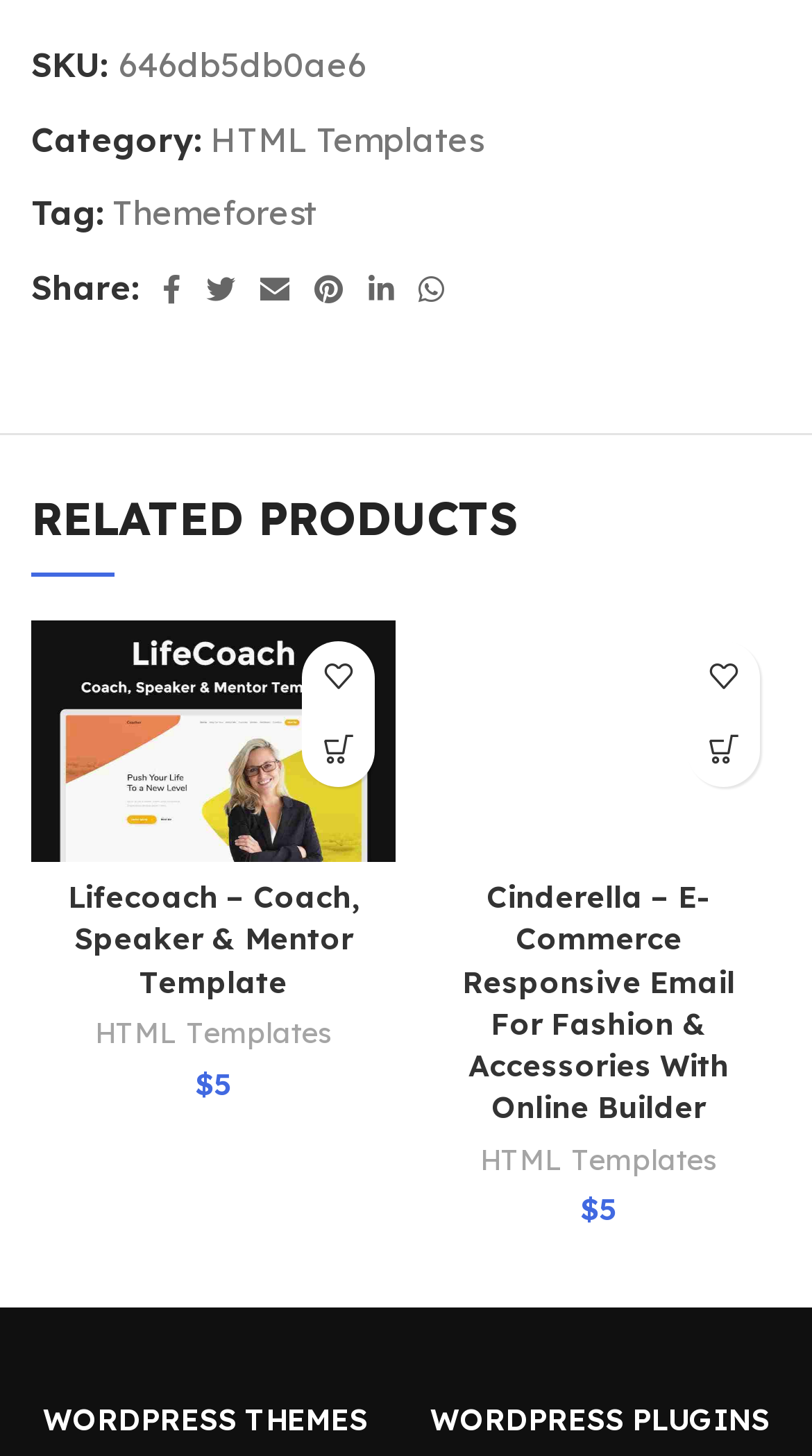Observe the image and answer the following question in detail: What is the price of the 'Lifecoach – Coach, Speaker & Mentor Template'?

I found the price by looking at the text '$' next to the 'Add to wishlist' and 'Add to cart' links for the 'Lifecoach – Coach, Speaker & Mentor Template'.